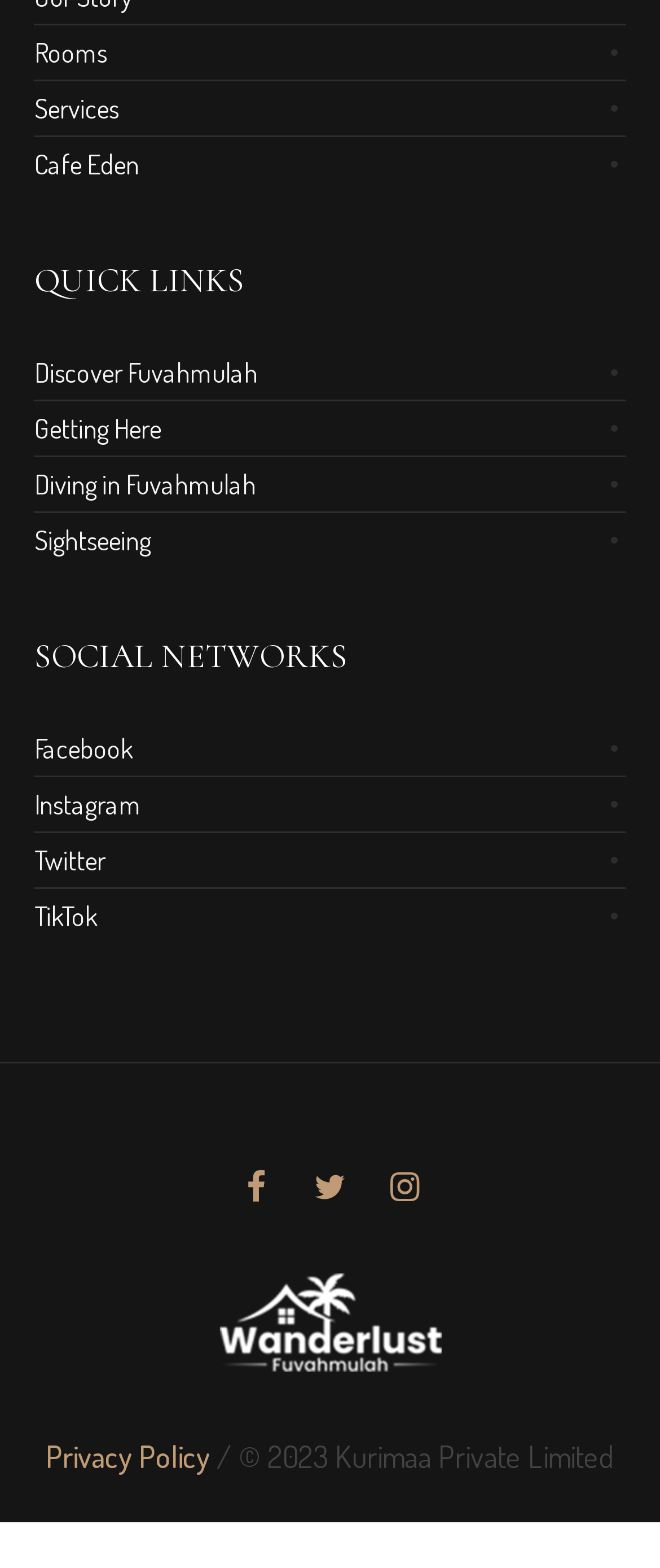Pinpoint the bounding box coordinates of the element to be clicked to execute the instruction: "Visit our Facebook page".

[0.052, 0.67, 0.201, 0.705]